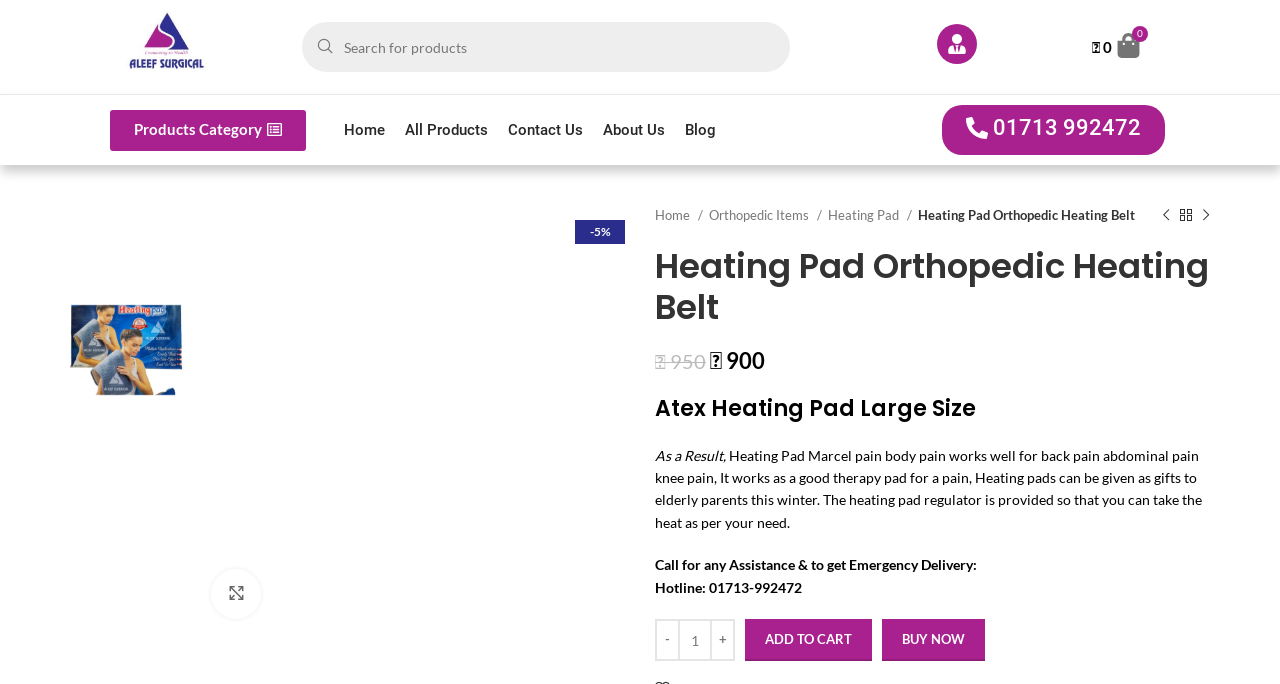What are the two options to add the product to my cart?
By examining the image, provide a one-word or phrase answer.

ADD TO CART and BUY NOW